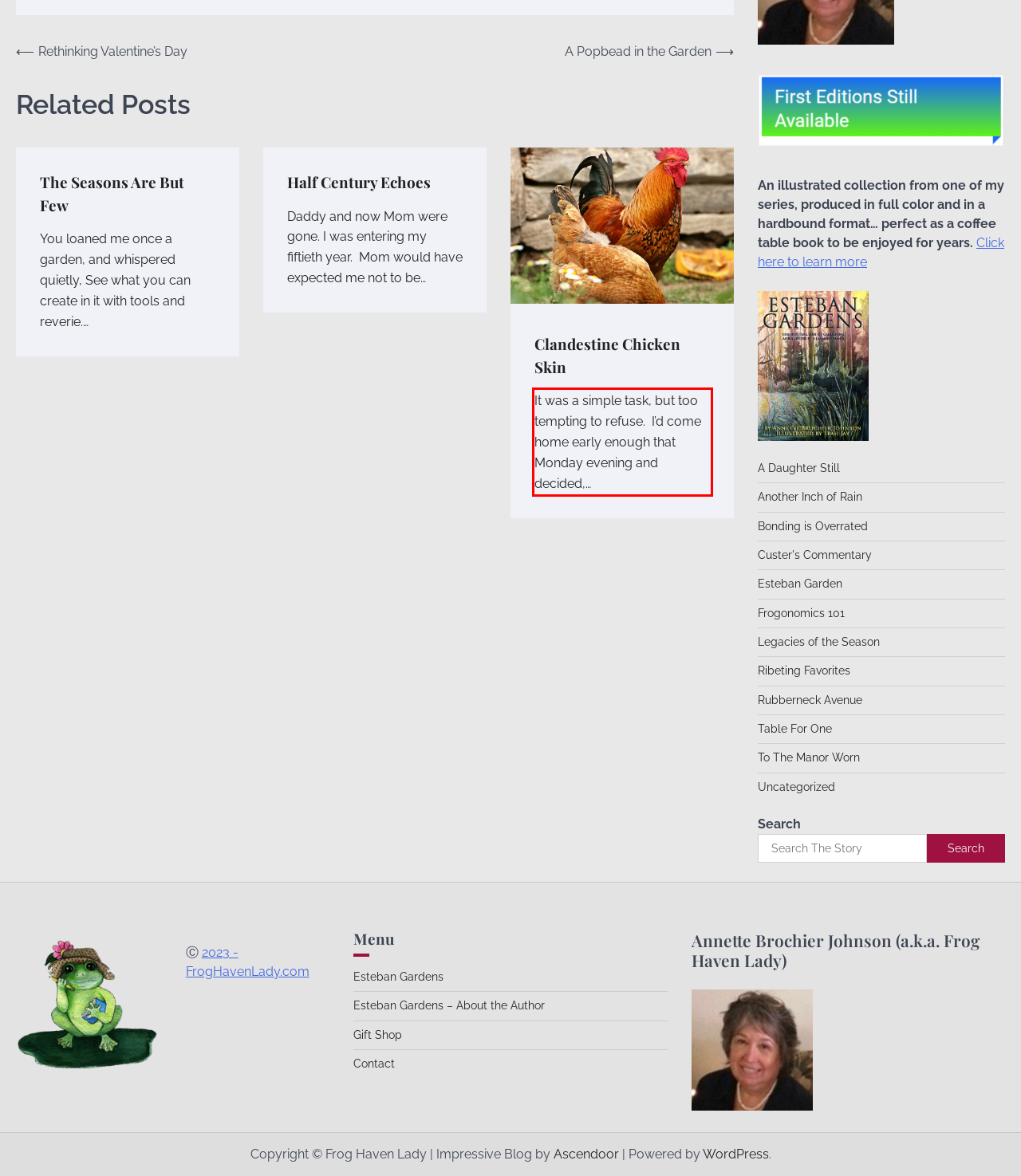Within the provided webpage screenshot, find the red rectangle bounding box and perform OCR to obtain the text content.

It was a simple task, but too tempting to refuse. I’d come home early enough that Monday evening and decided,…